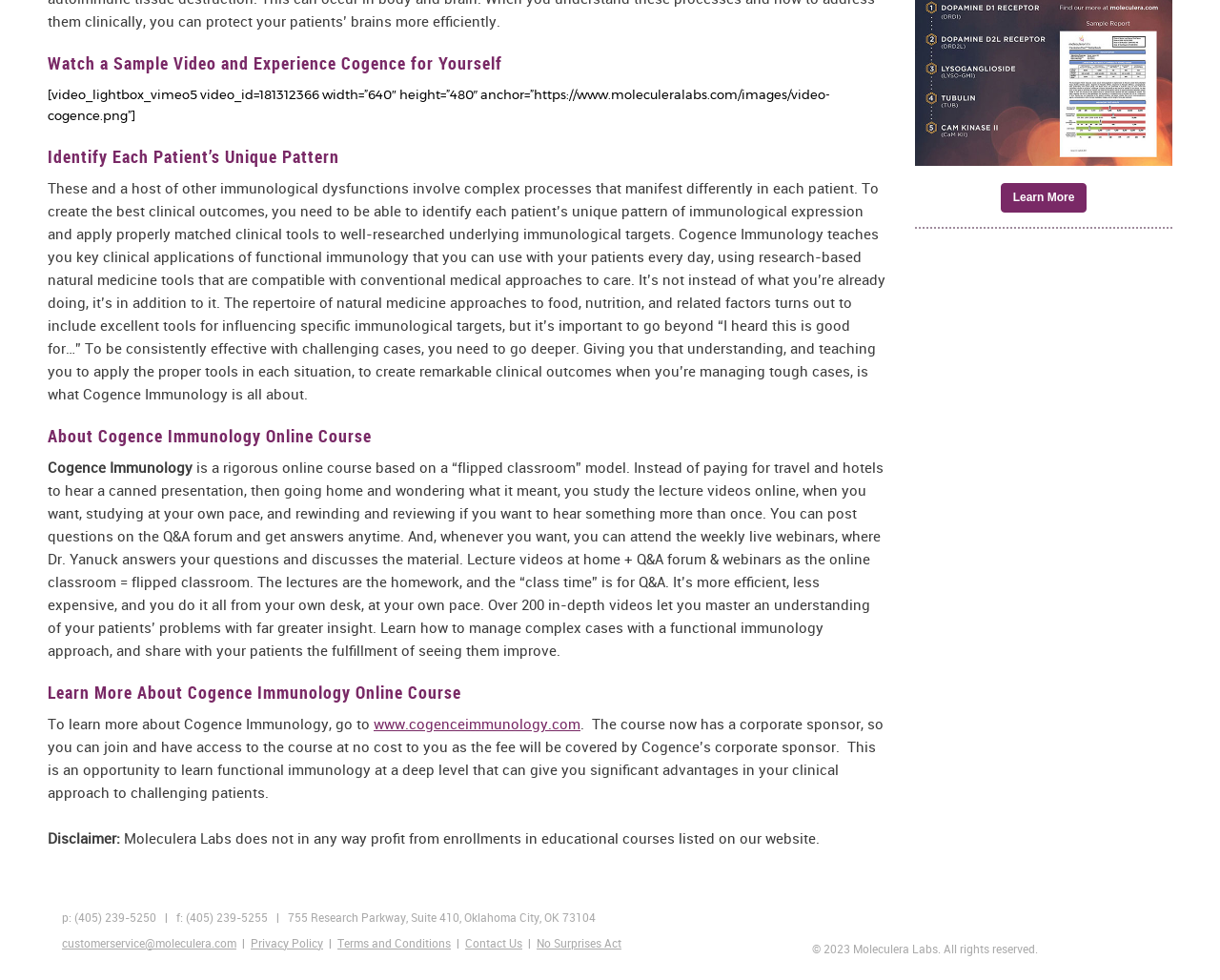What is the purpose of the Cogence Immunology online course?
Please give a detailed answer to the question using the information shown in the image.

The purpose of the Cogence Immunology online course is to teach healthcare professionals how to manage complex cases with a functional immunology approach, enabling them to create remarkable clinical outcomes for their patients.